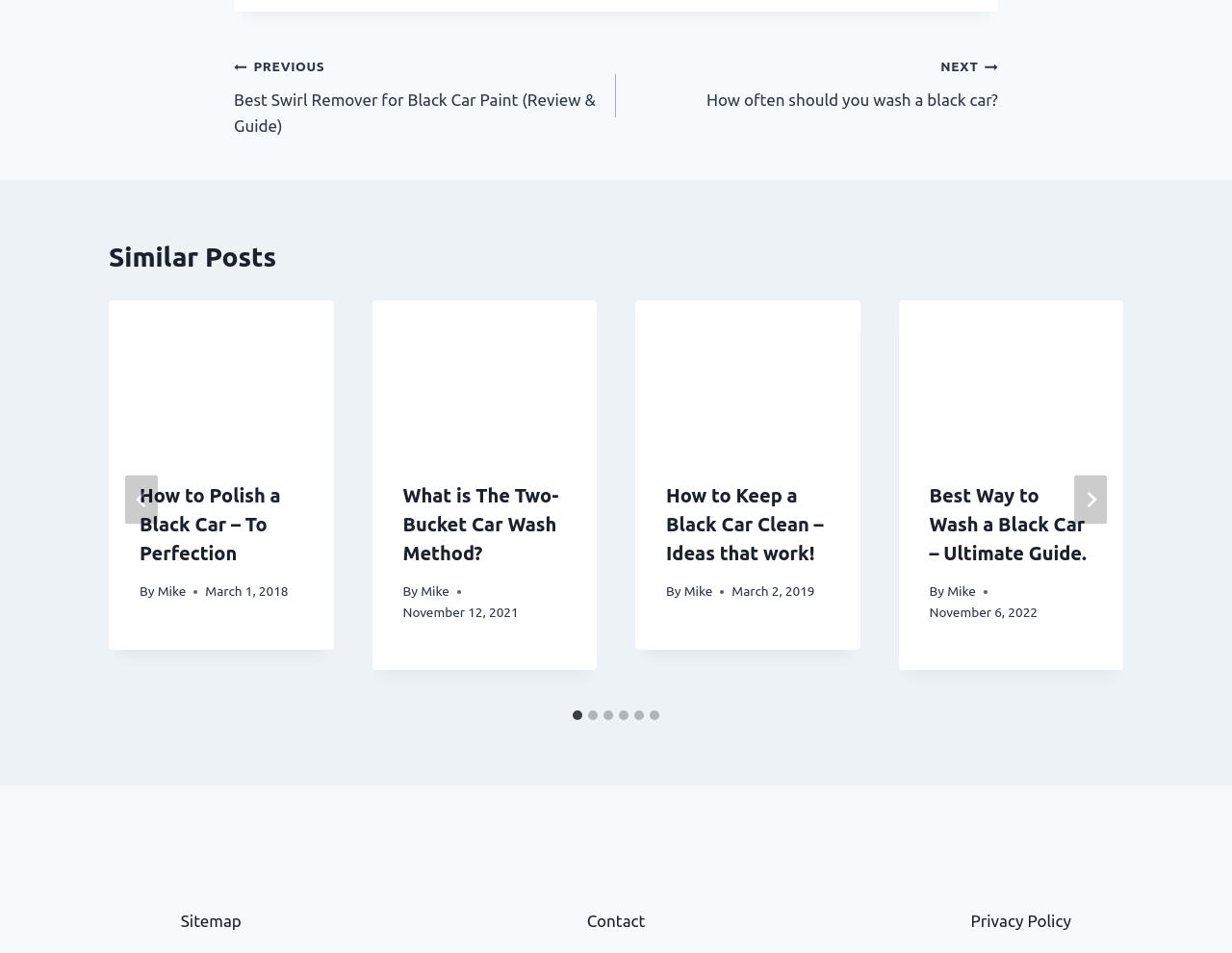Identify the bounding box coordinates of the region that should be clicked to execute the following instruction: "View similar posts".

[0.088, 0.249, 0.912, 0.291]